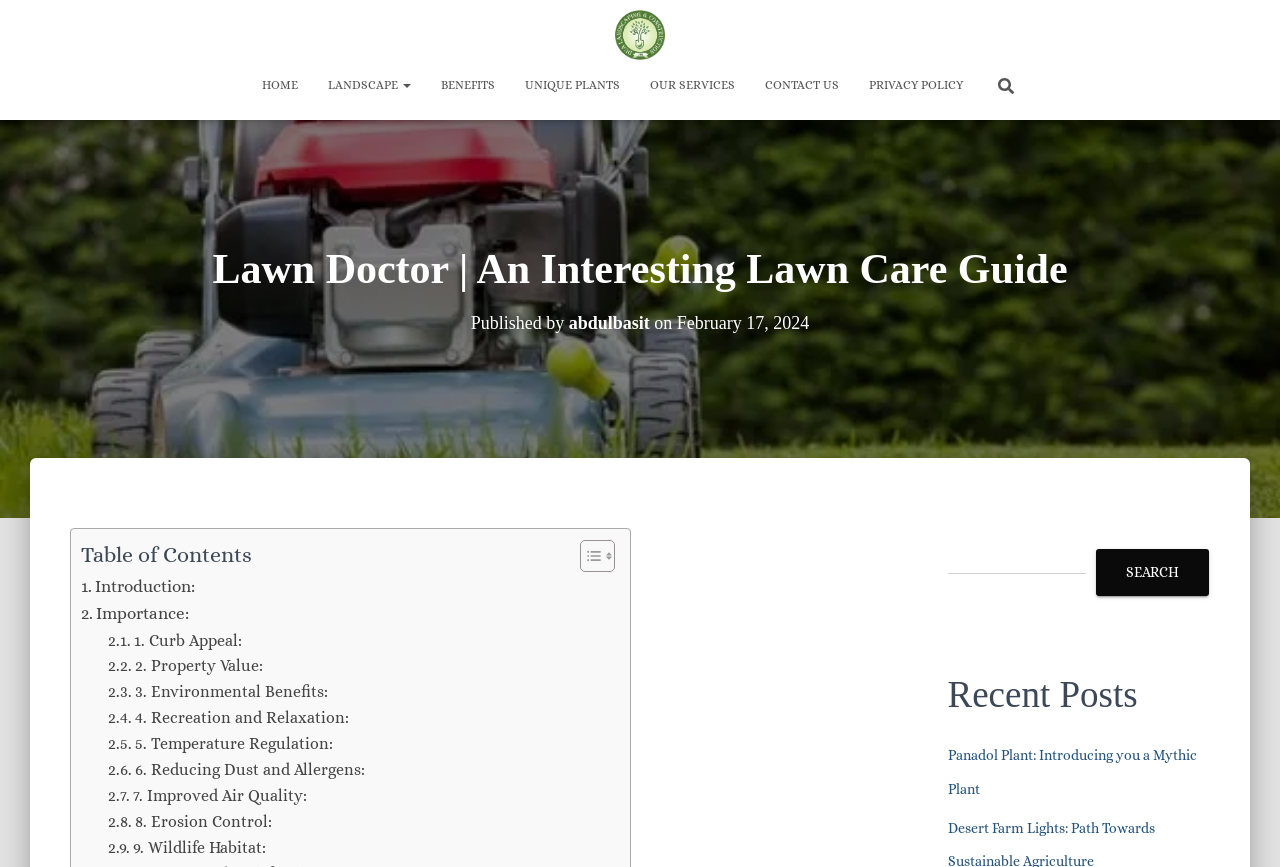Locate the bounding box coordinates of the element that should be clicked to execute the following instruction: "View Recent Posts".

[0.74, 0.766, 0.945, 0.835]